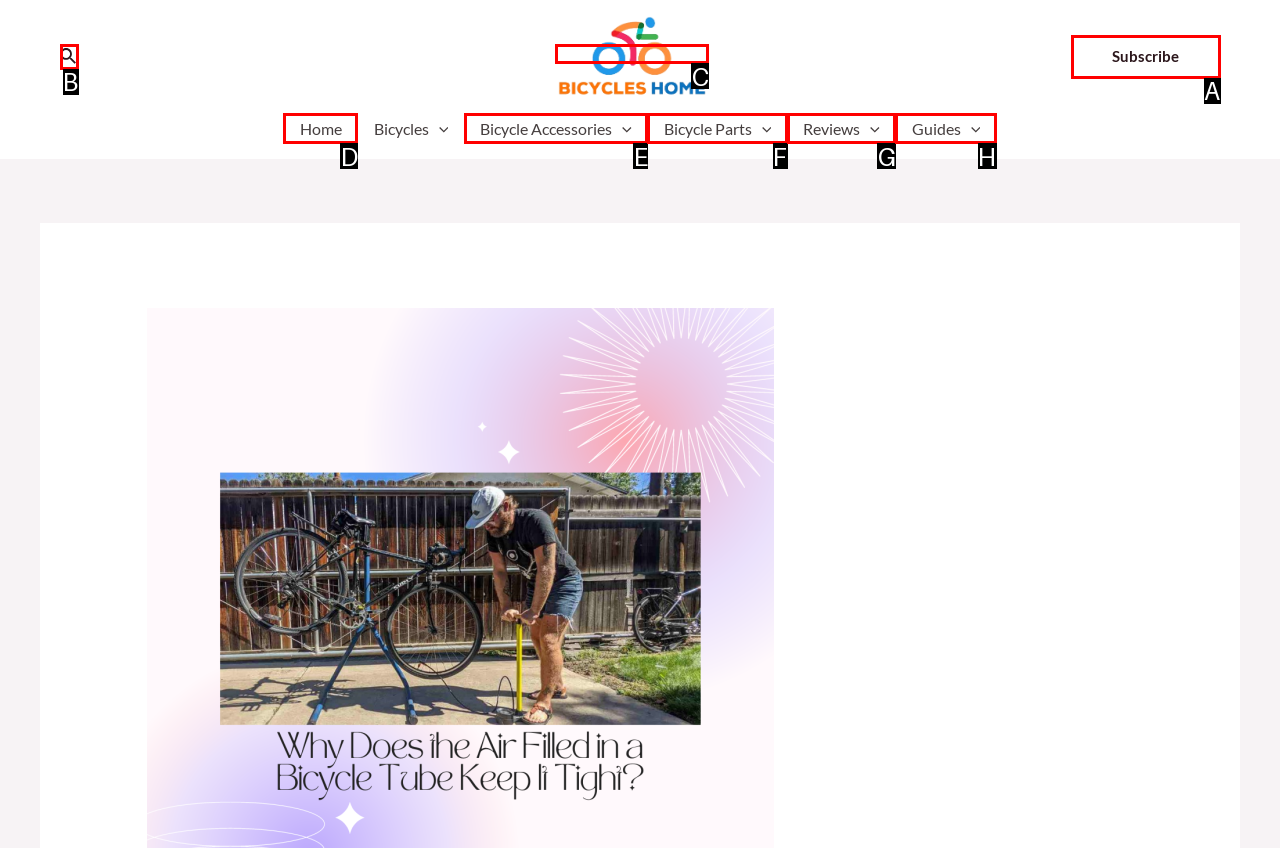Identify the option that corresponds to the given description: alt="logo". Reply with the letter of the chosen option directly.

C